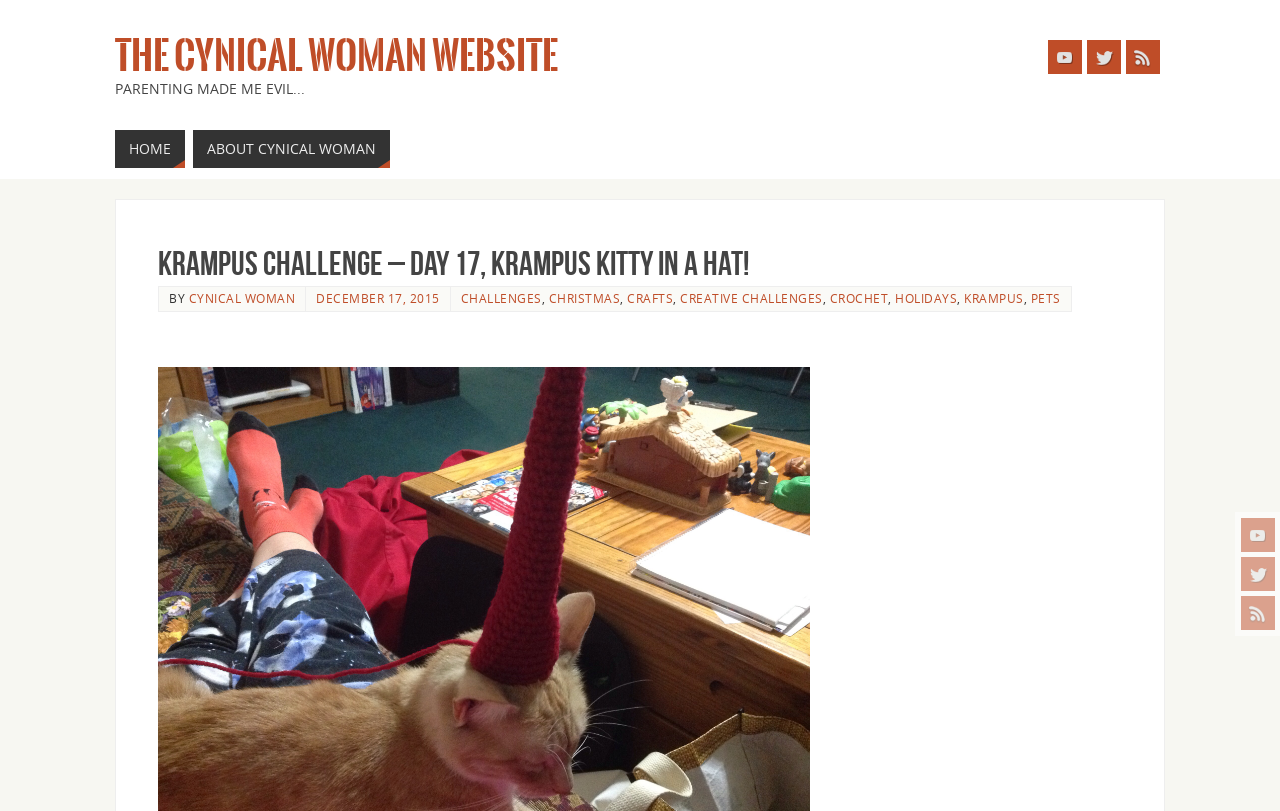How many social media links are there?
Provide an in-depth and detailed answer to the question.

I counted the number of social media links by looking at the link elements with images of YouTube, Twitter, and RSS at coordinates [0.97, 0.639, 0.996, 0.681], [0.97, 0.687, 0.996, 0.729], and [0.97, 0.735, 0.996, 0.777] respectively.